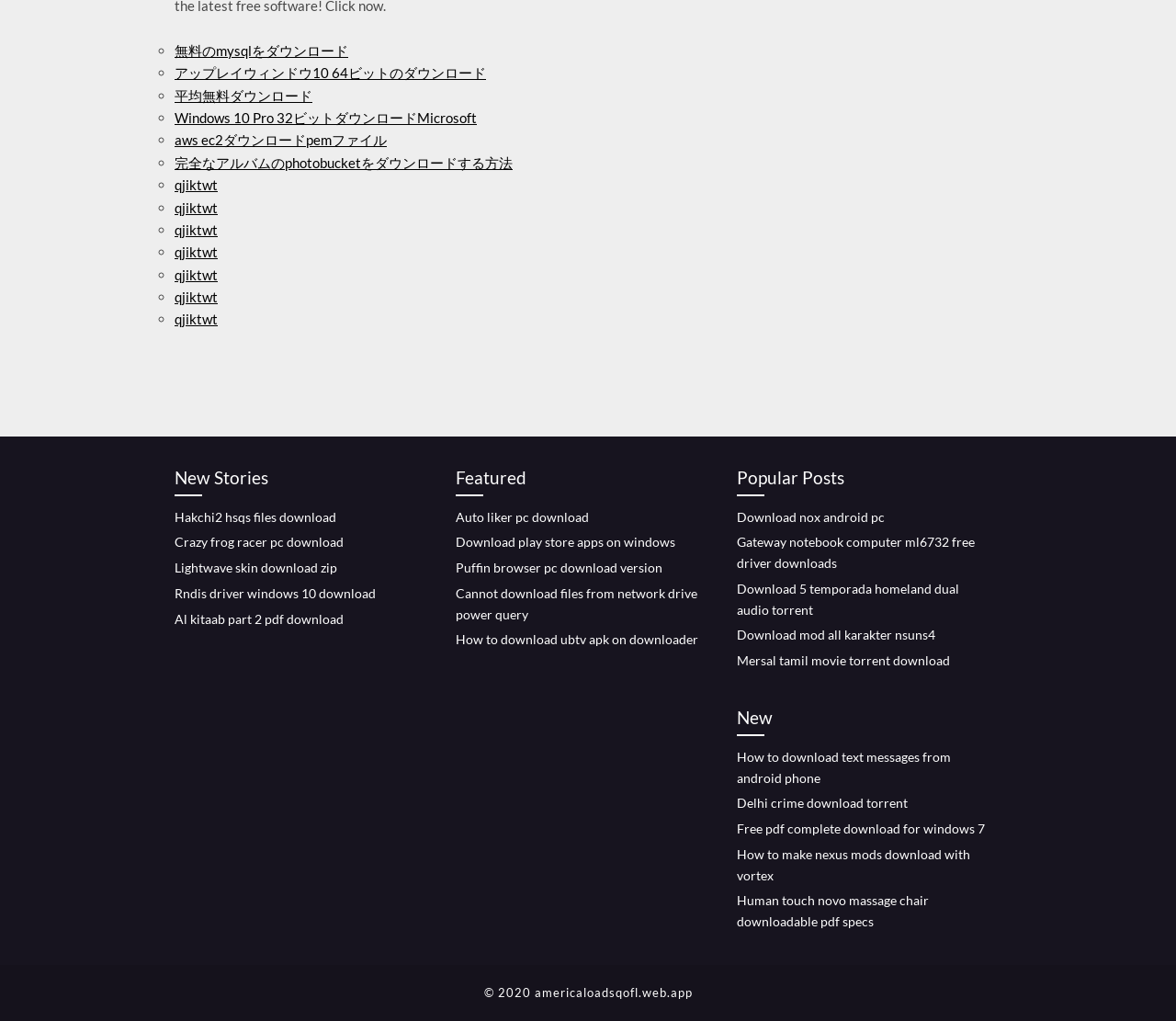Locate the bounding box coordinates of the region to be clicked to comply with the following instruction: "download hakchi2 hsqs files". The coordinates must be four float numbers between 0 and 1, in the form [left, top, right, bottom].

[0.148, 0.498, 0.286, 0.514]